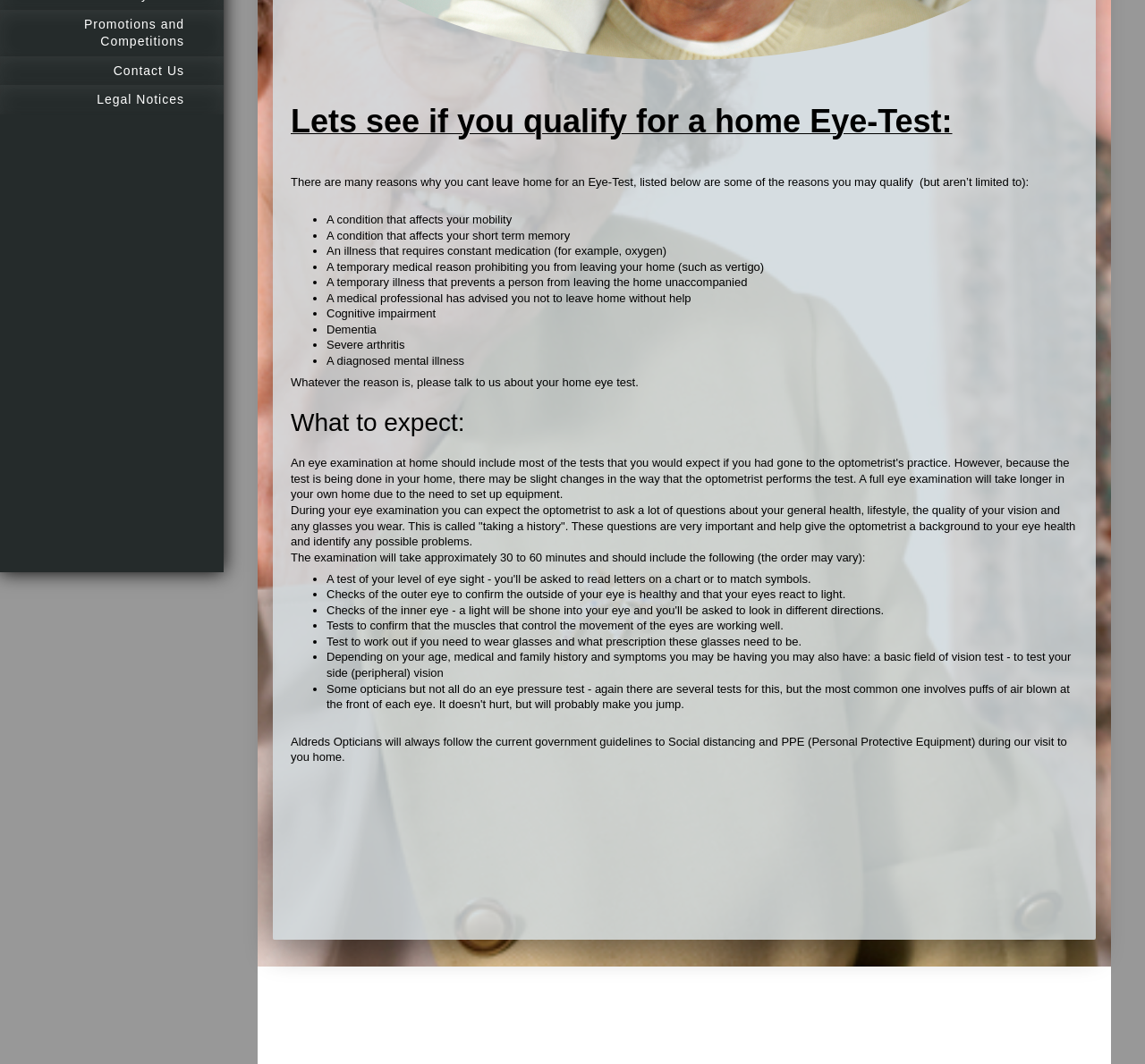Identify and provide the bounding box for the element described by: "Promotions and Competitions".

[0.0, 0.009, 0.195, 0.053]